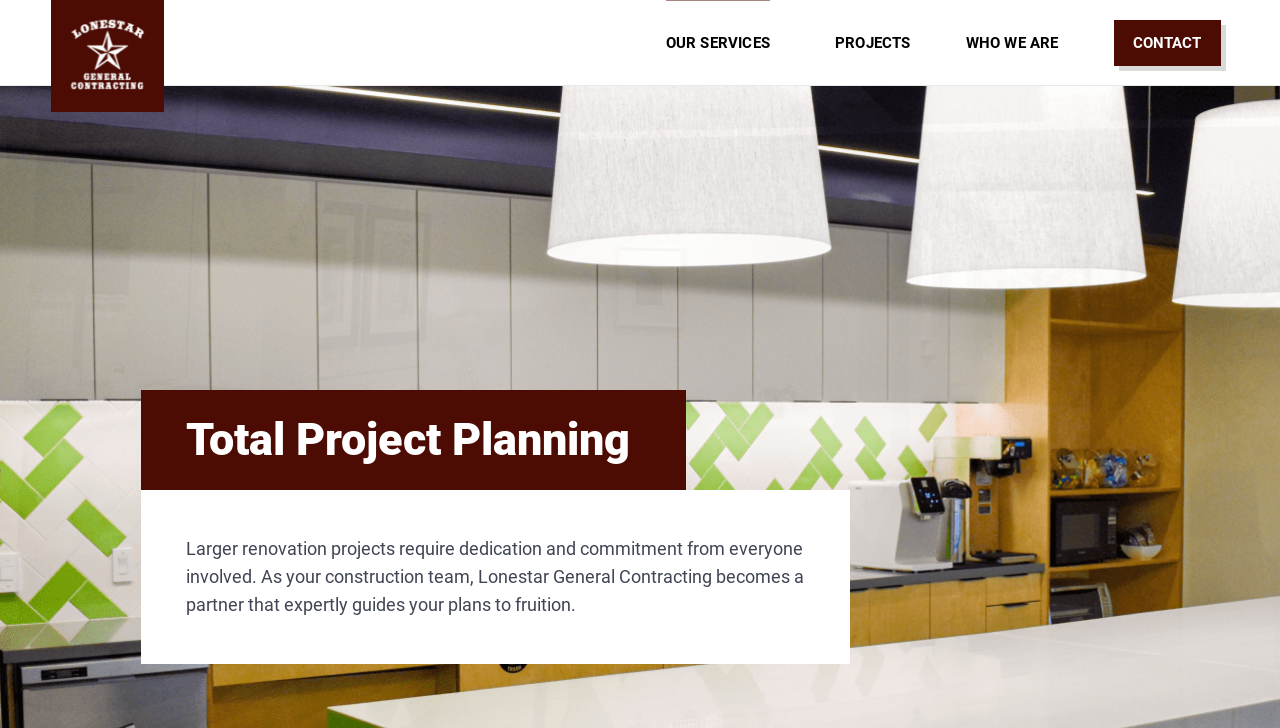Identify the bounding box for the UI element that is described as follows: "Projects".

[0.652, 0.0, 0.711, 0.118]